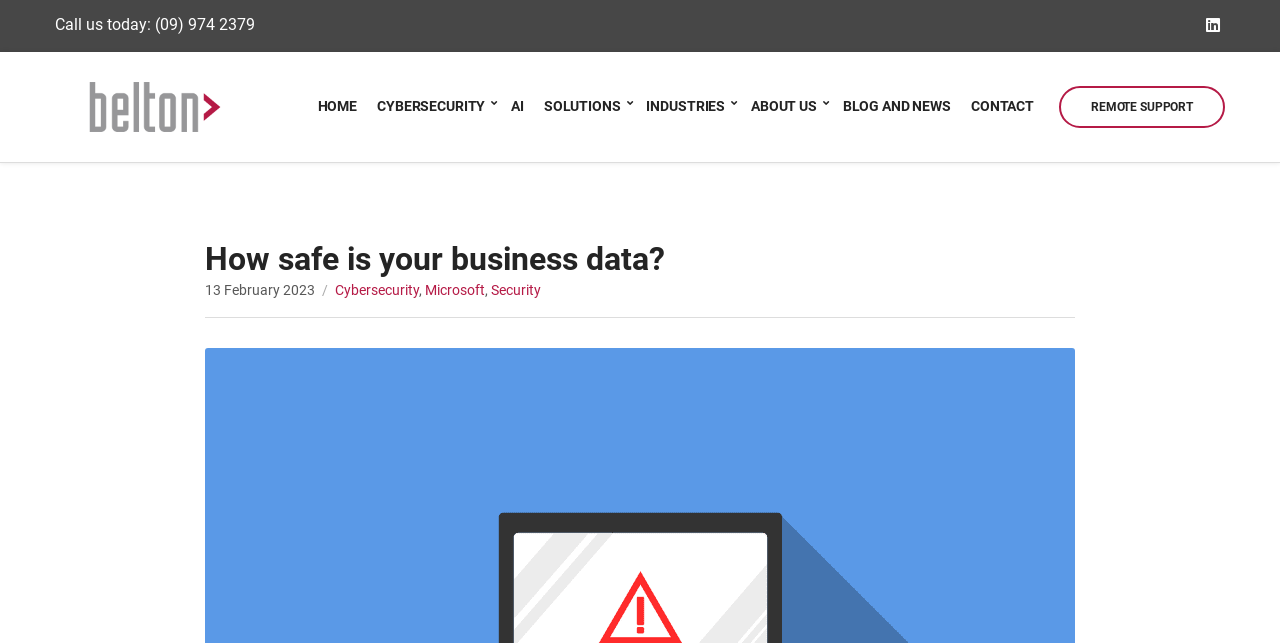Respond concisely with one word or phrase to the following query:
What is the company name?

Belton IT Nexus